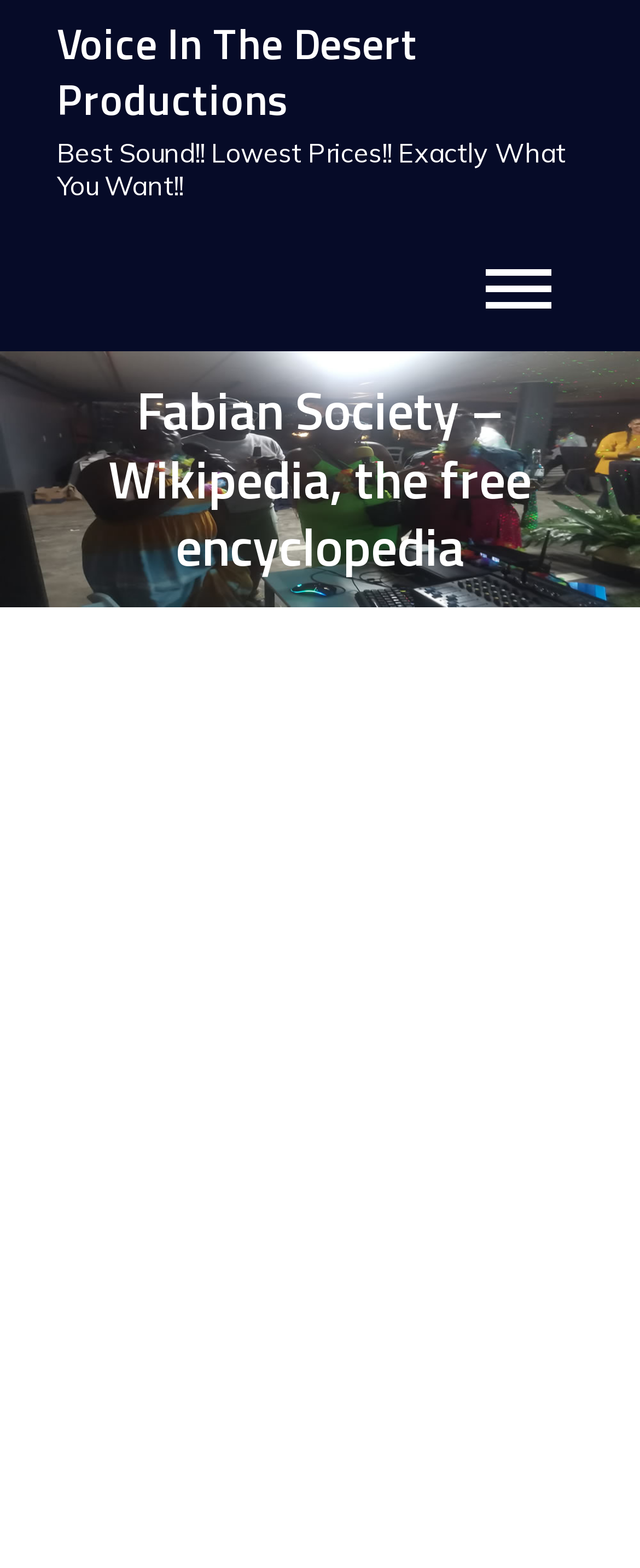What is the purpose of the button in the primary menu?
Answer the question based on the image using a single word or a brief phrase.

Unknown